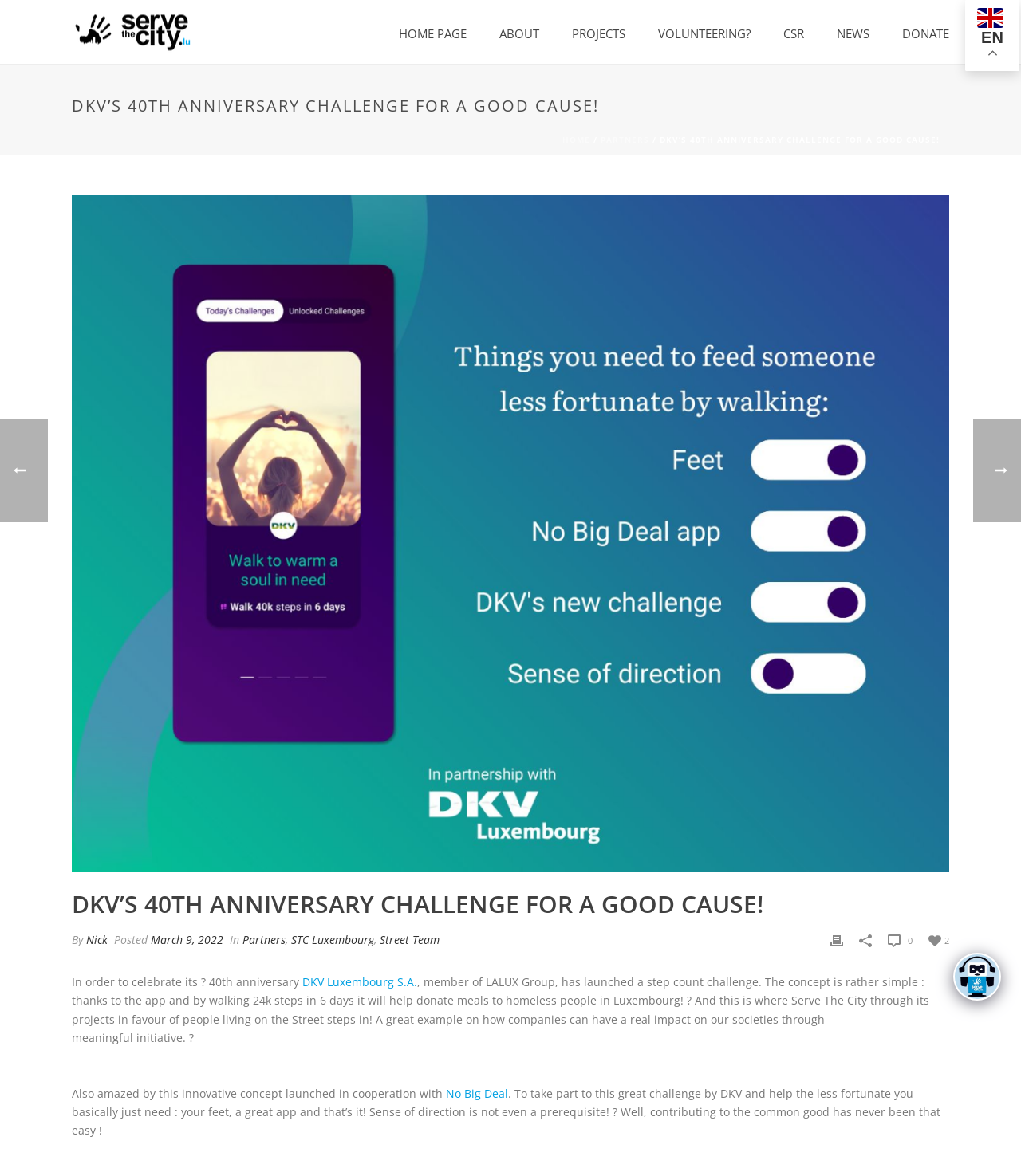Please specify the bounding box coordinates for the clickable region that will help you carry out the instruction: "Click Nick".

[0.084, 0.792, 0.105, 0.805]